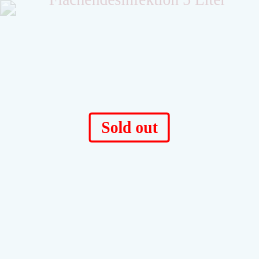What is the primary purpose of this product?
Using the information from the image, give a concise answer in one word or a short phrase.

Maintaining hygiene